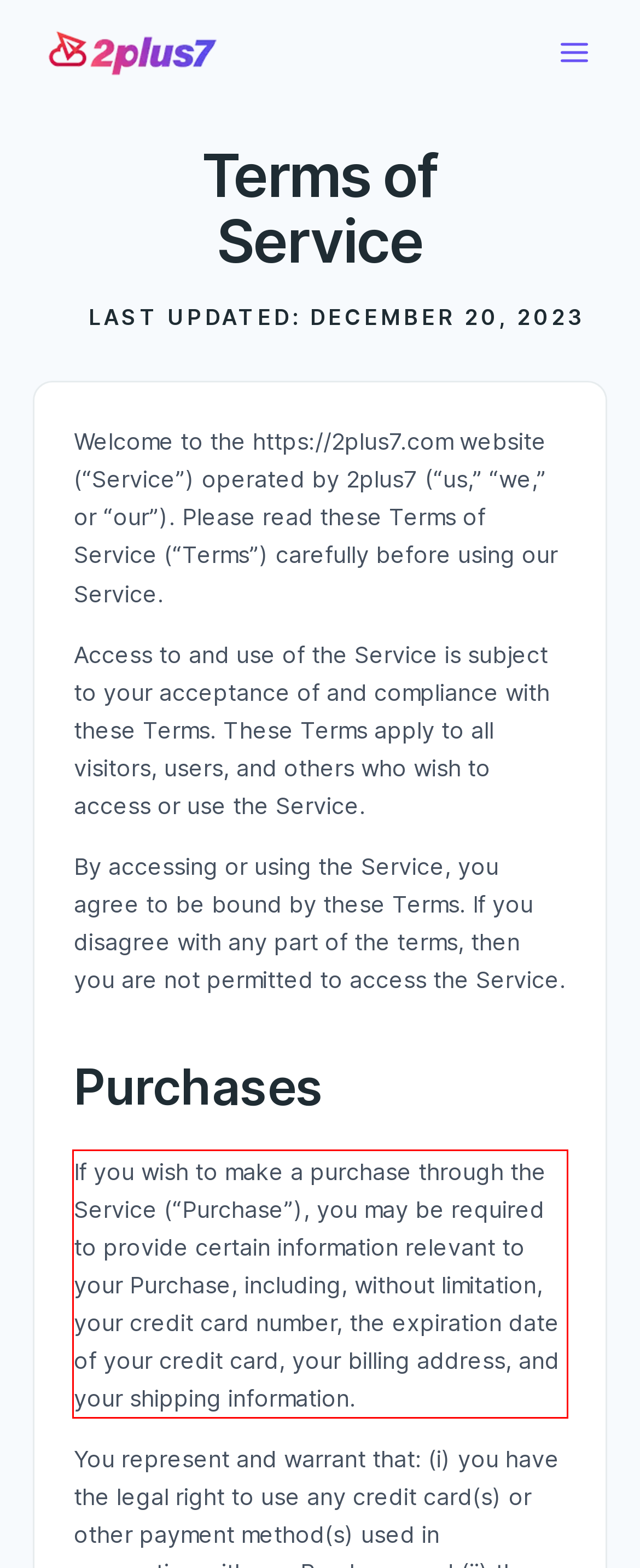Look at the screenshot of the webpage, locate the red rectangle bounding box, and generate the text content that it contains.

If you wish to make a purchase through the Service (“Purchase”), you may be required to provide certain information relevant to your Purchase, including, without limitation, your credit card number, the expiration date of your credit card, your billing address, and your shipping information.